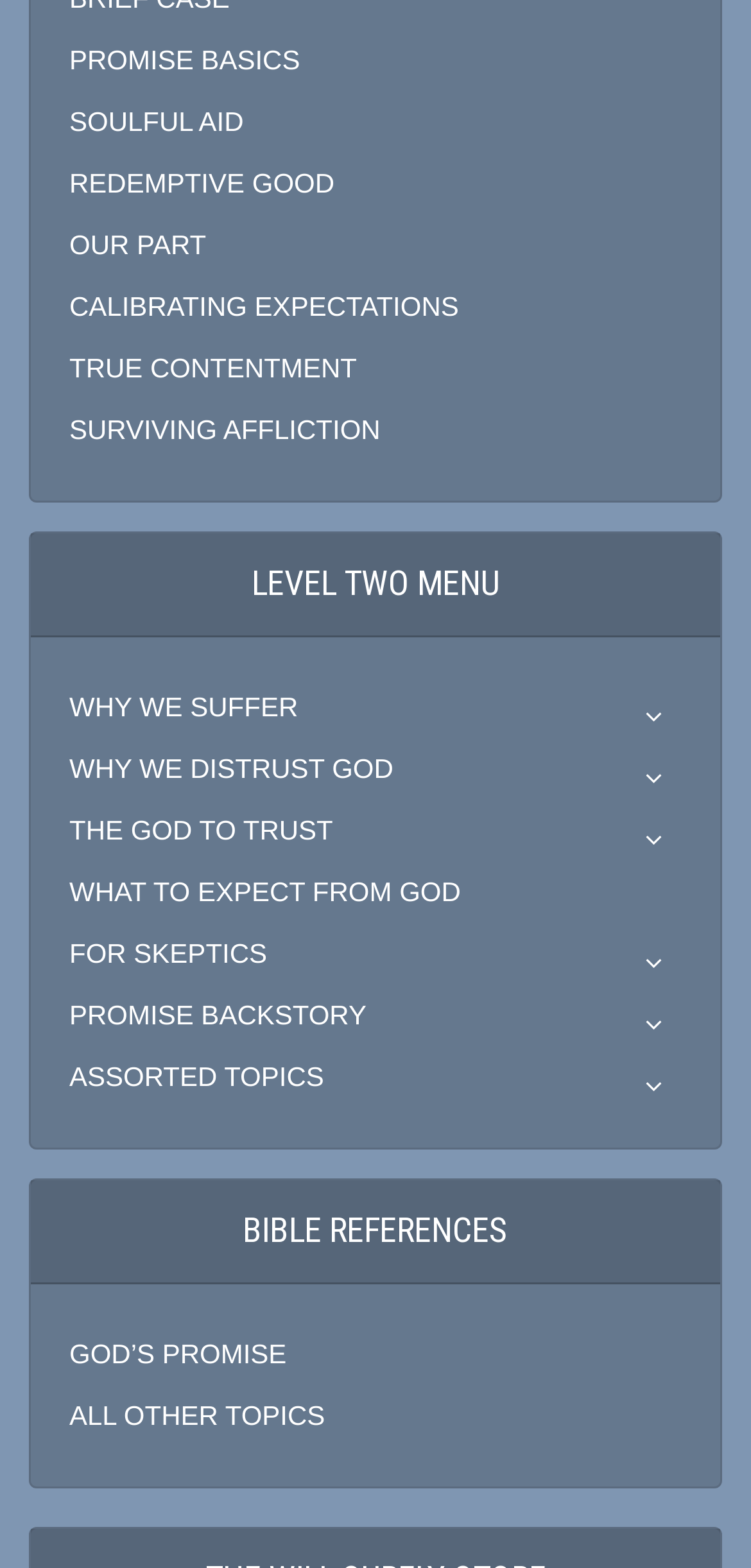Determine the bounding box coordinates of the region to click in order to accomplish the following instruction: "Read about WHY WE SUFFER". Provide the coordinates as four float numbers between 0 and 1, specifically [left, top, right, bottom].

[0.092, 0.437, 0.397, 0.464]